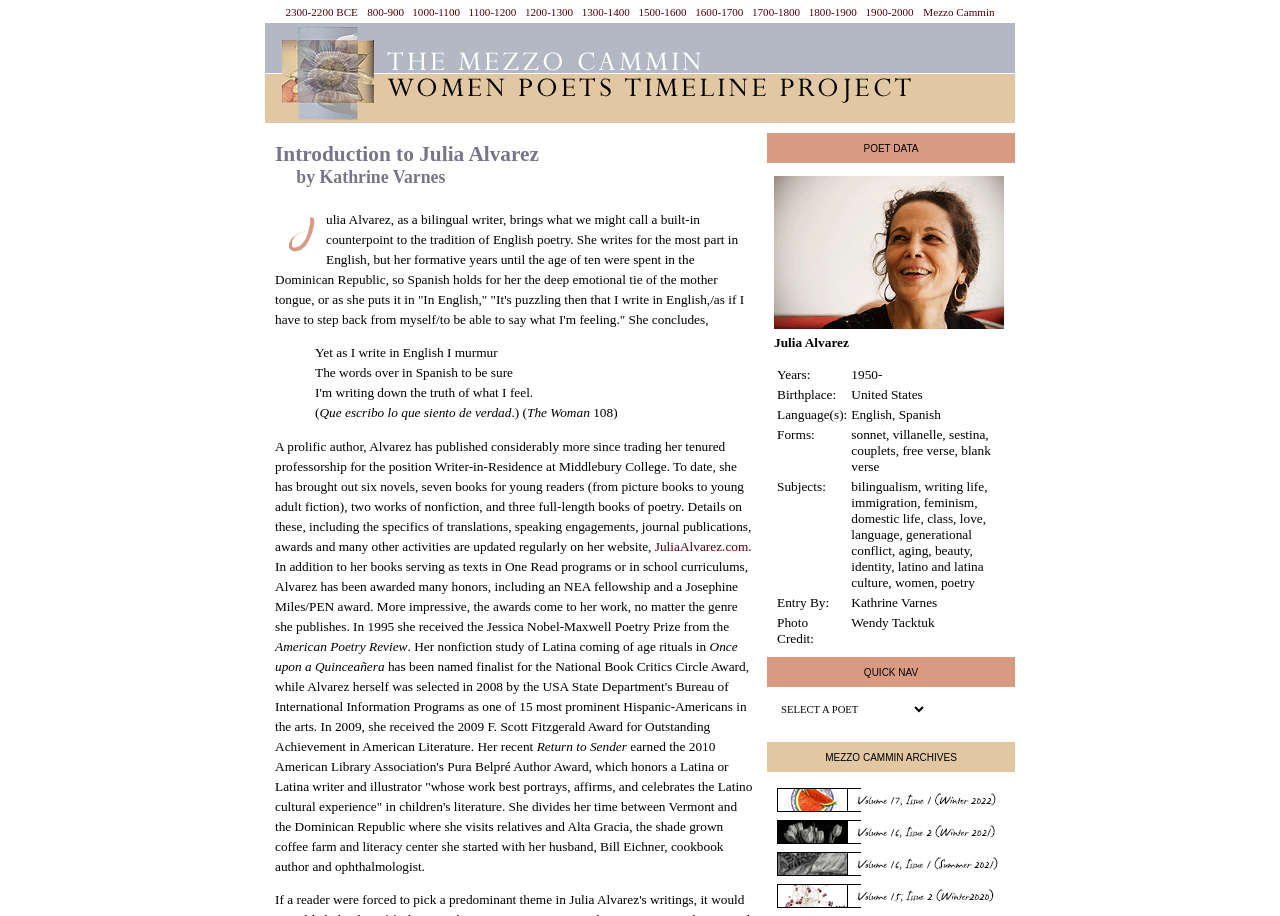Respond to the question with just a single word or phrase: 
What is the name of Julia Alvarez's husband?

Bill Eichner